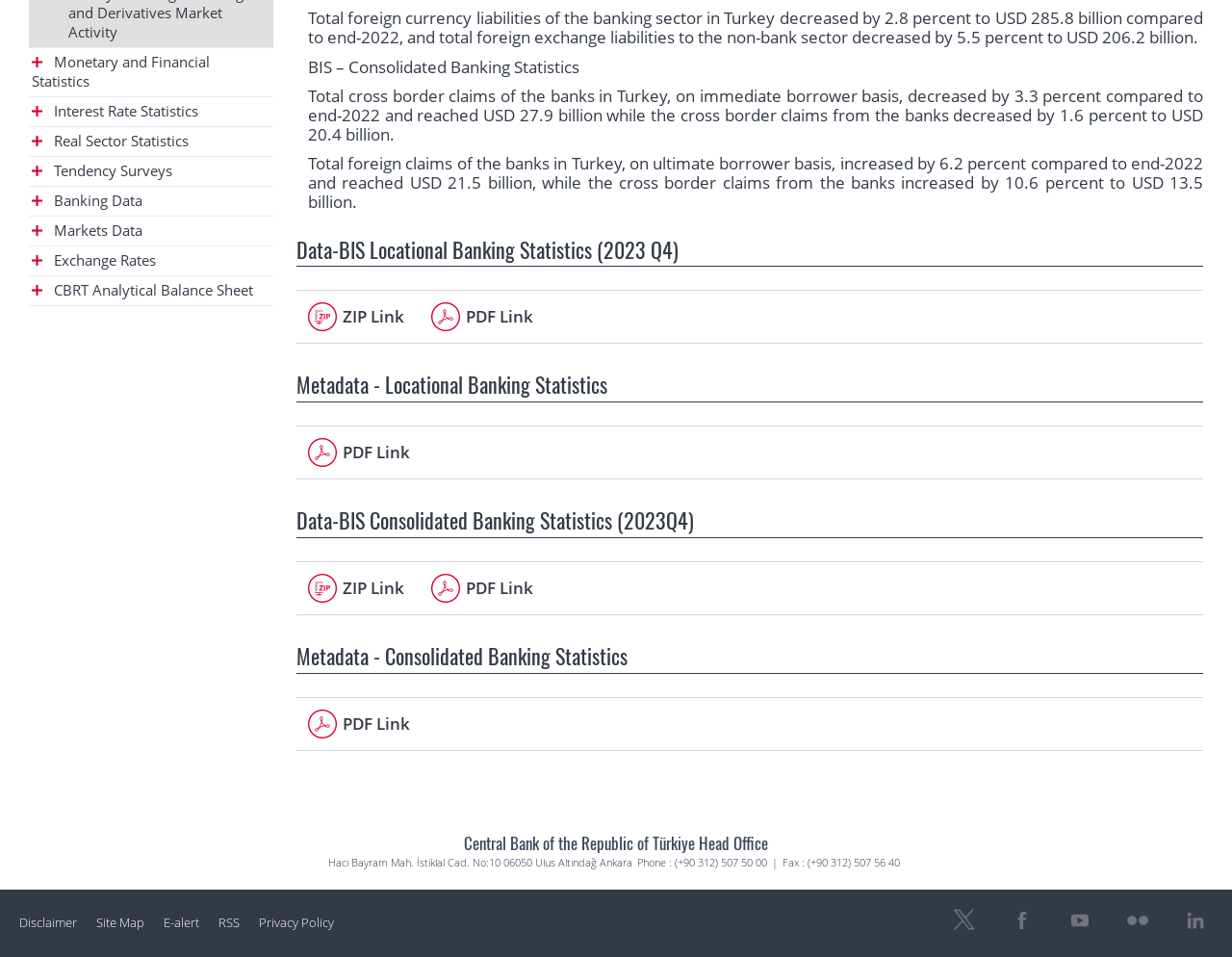Locate the bounding box for the described UI element: "Site Map". Ensure the coordinates are four float numbers between 0 and 1, formatted as [left, top, right, bottom].

[0.078, 0.95, 0.117, 0.98]